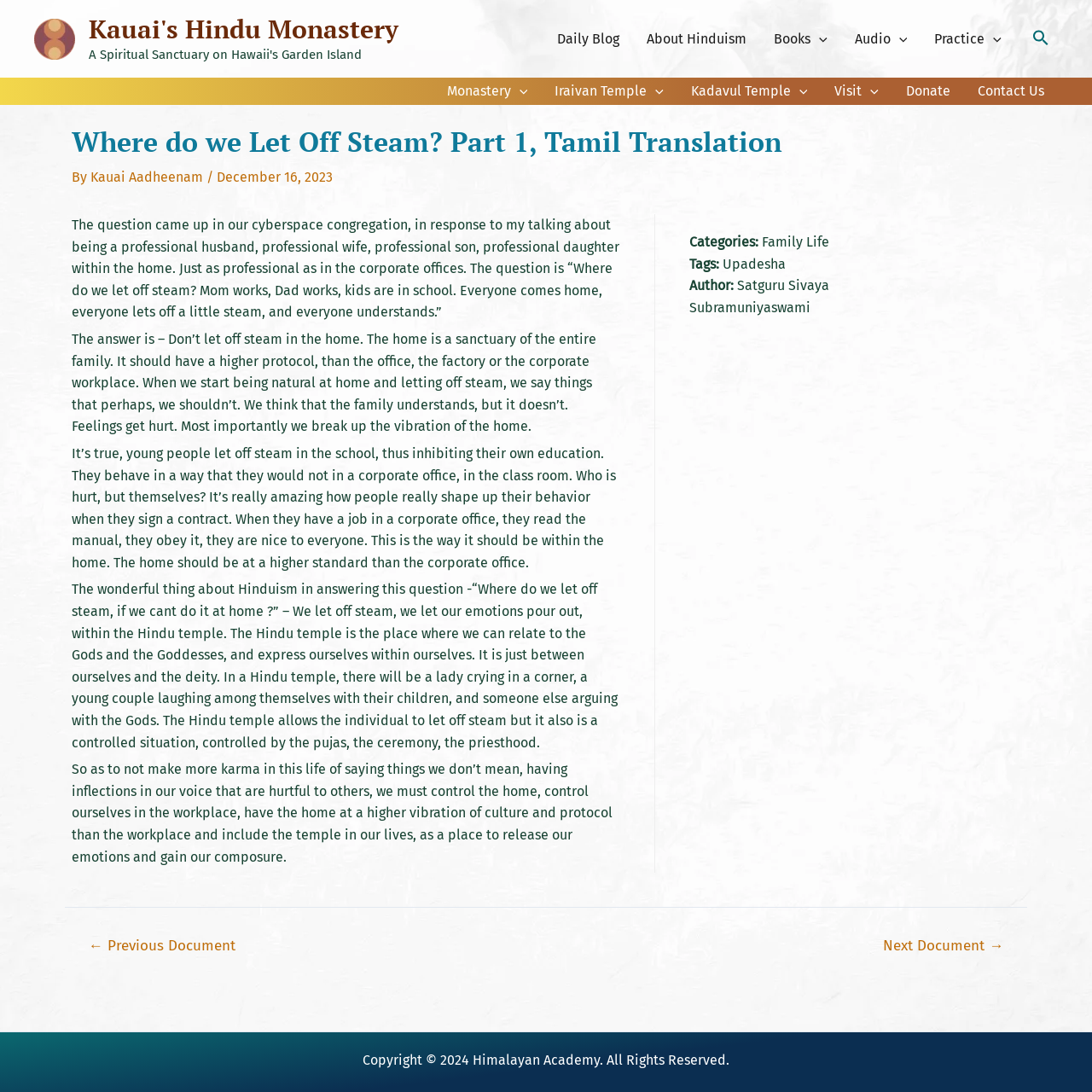Identify the bounding box coordinates for the region of the element that should be clicked to carry out the instruction: "Go to the 'Monastery Menu Toggle'". The bounding box coordinates should be four float numbers between 0 and 1, i.e., [left, top, right, bottom].

[0.397, 0.071, 0.495, 0.096]